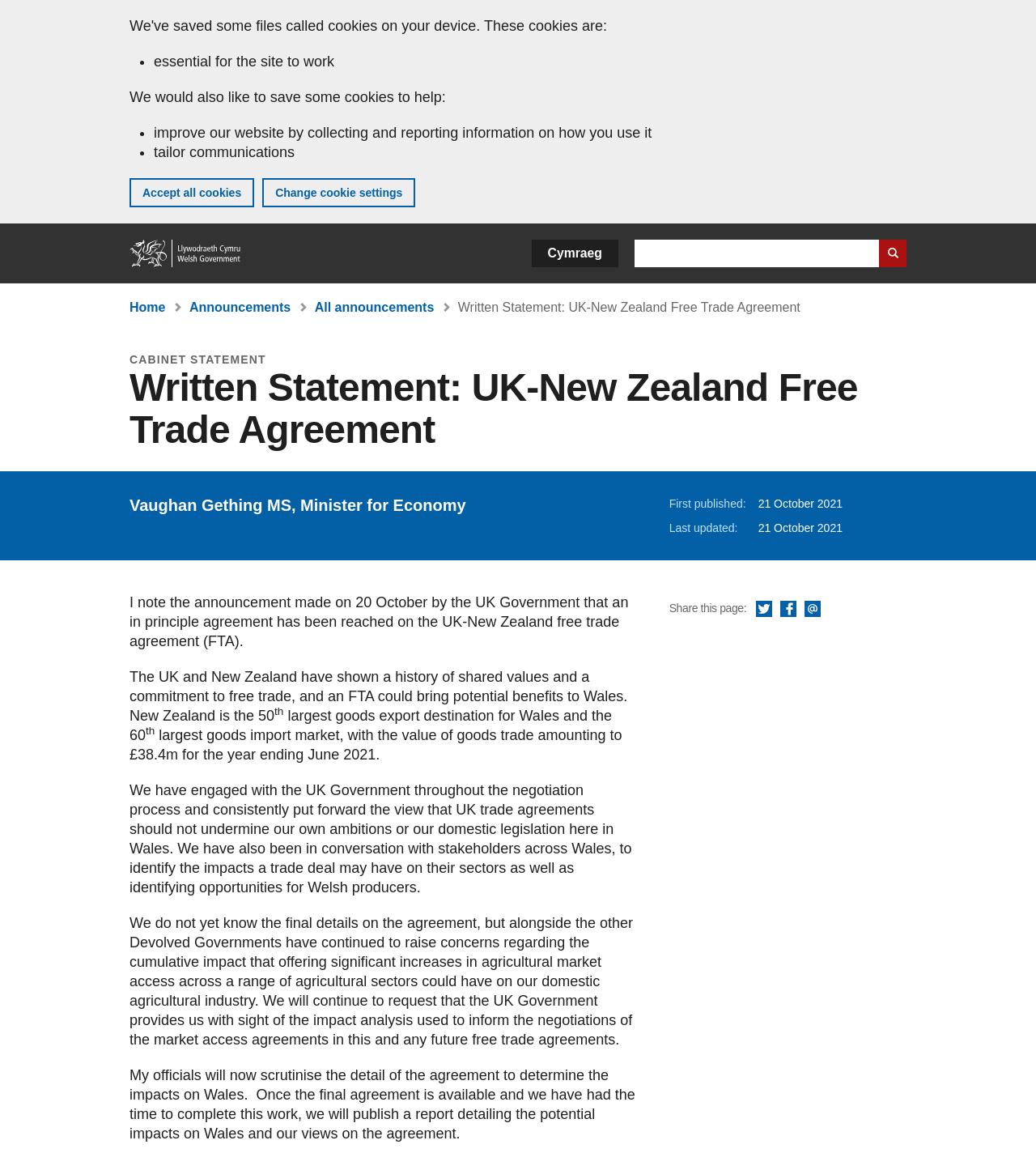Provide the bounding box coordinates for the area that should be clicked to complete the instruction: "Search GOV.WALES".

[0.612, 0.205, 0.875, 0.228]